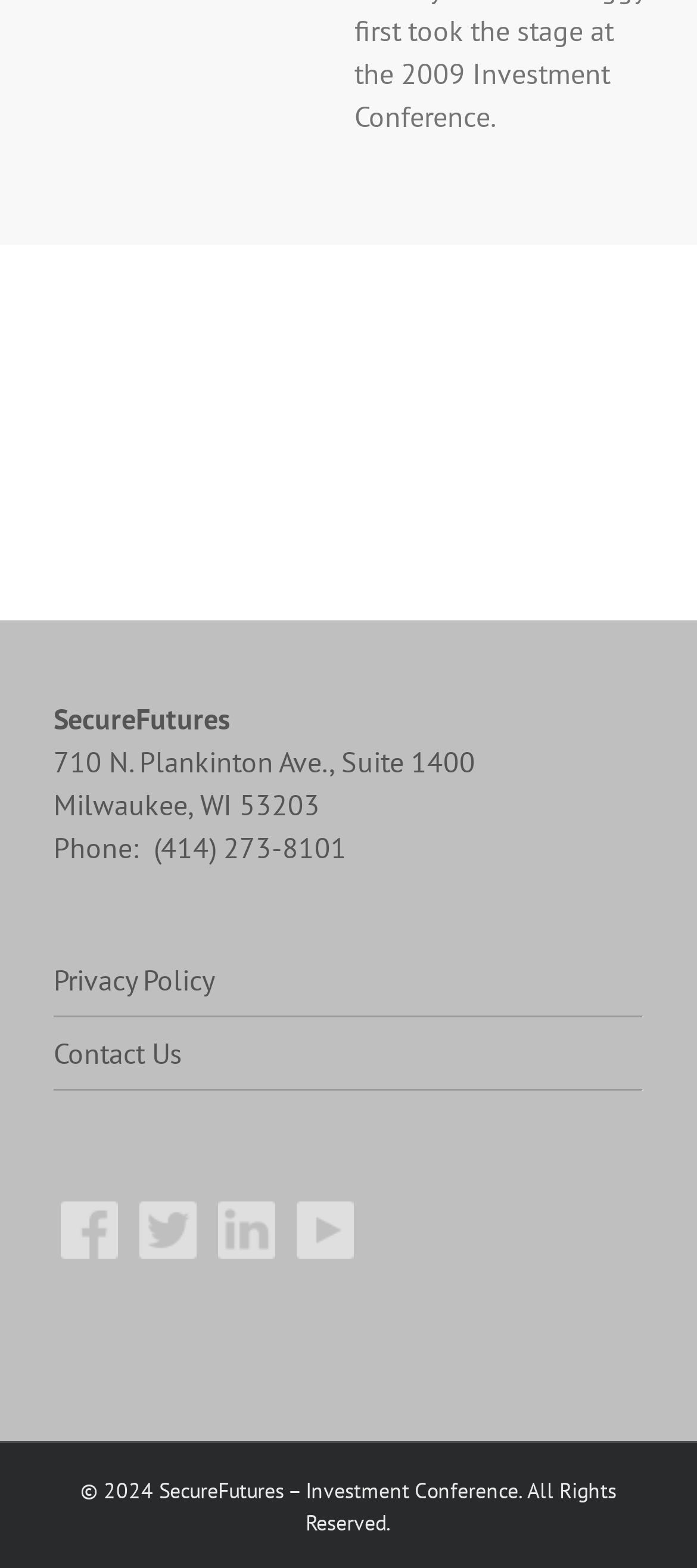What are the two links available in the top section?
Observe the image and answer the question with a one-word or short phrase response.

Privacy Policy, Contact Us